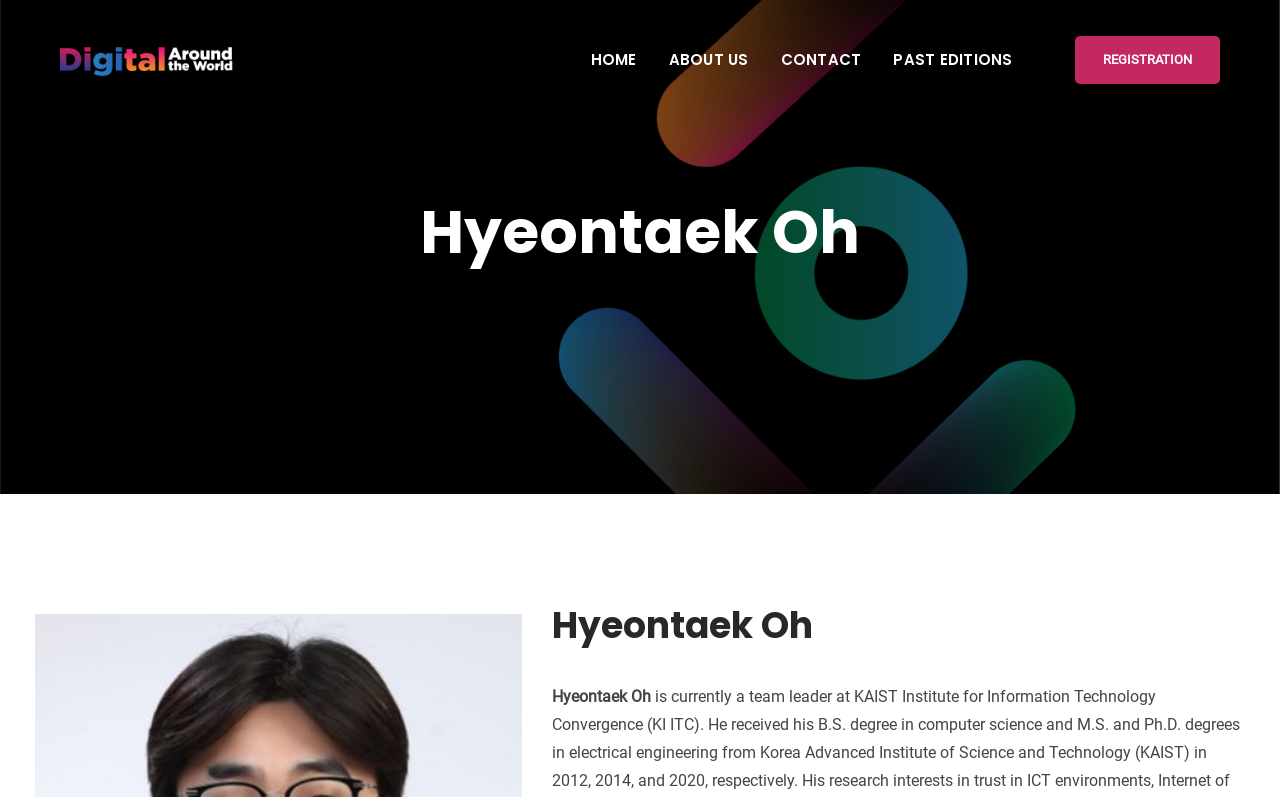What is the last navigation link at the top of the webpage?
Based on the image, give a concise answer in the form of a single word or short phrase.

REGISTRATION